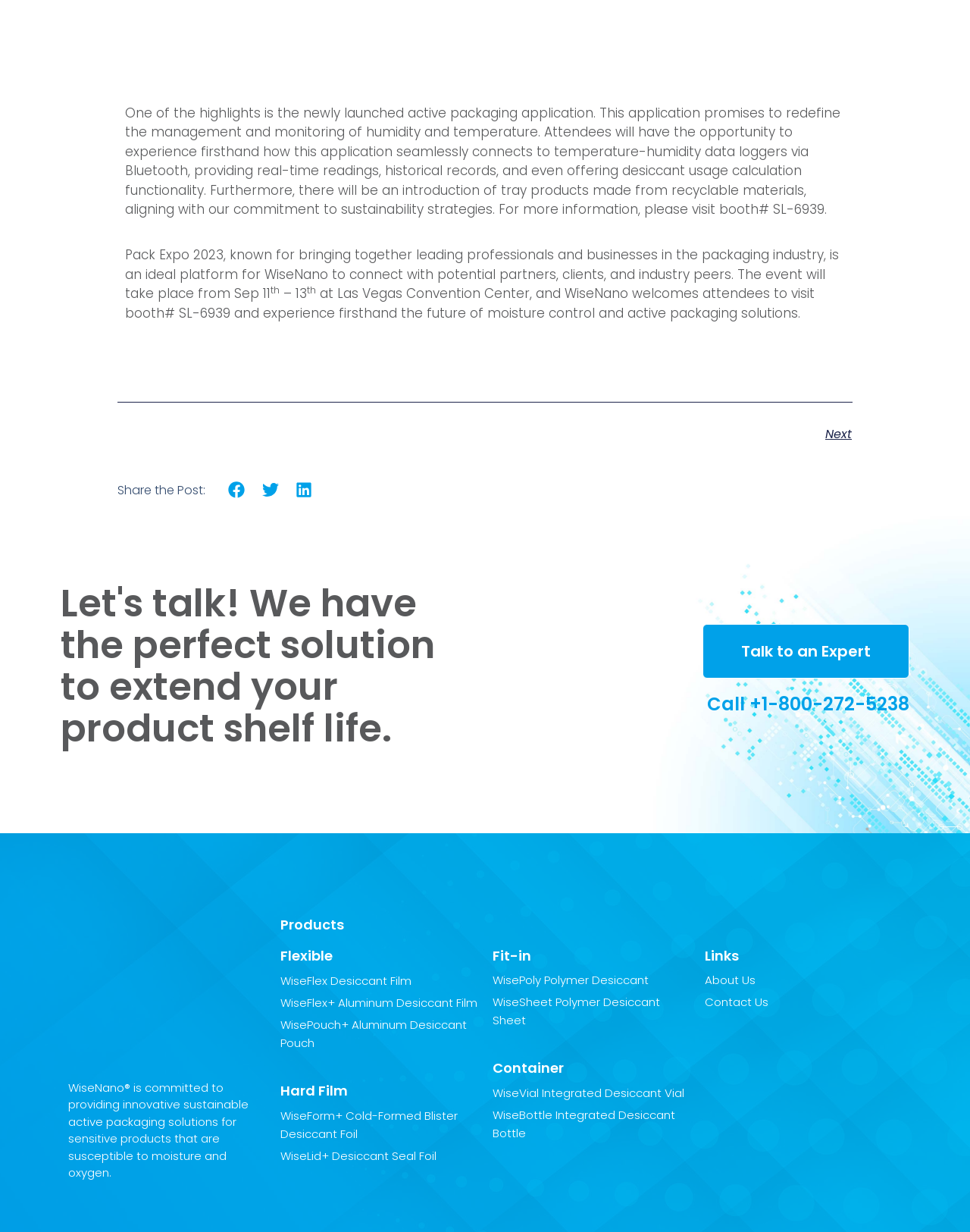From the element description: "WiseForm+ Cold-Formed Blister Desiccant Foil", extract the bounding box coordinates of the UI element. The coordinates should be expressed as four float numbers between 0 and 1, in the order [left, top, right, bottom].

[0.289, 0.898, 0.492, 0.928]